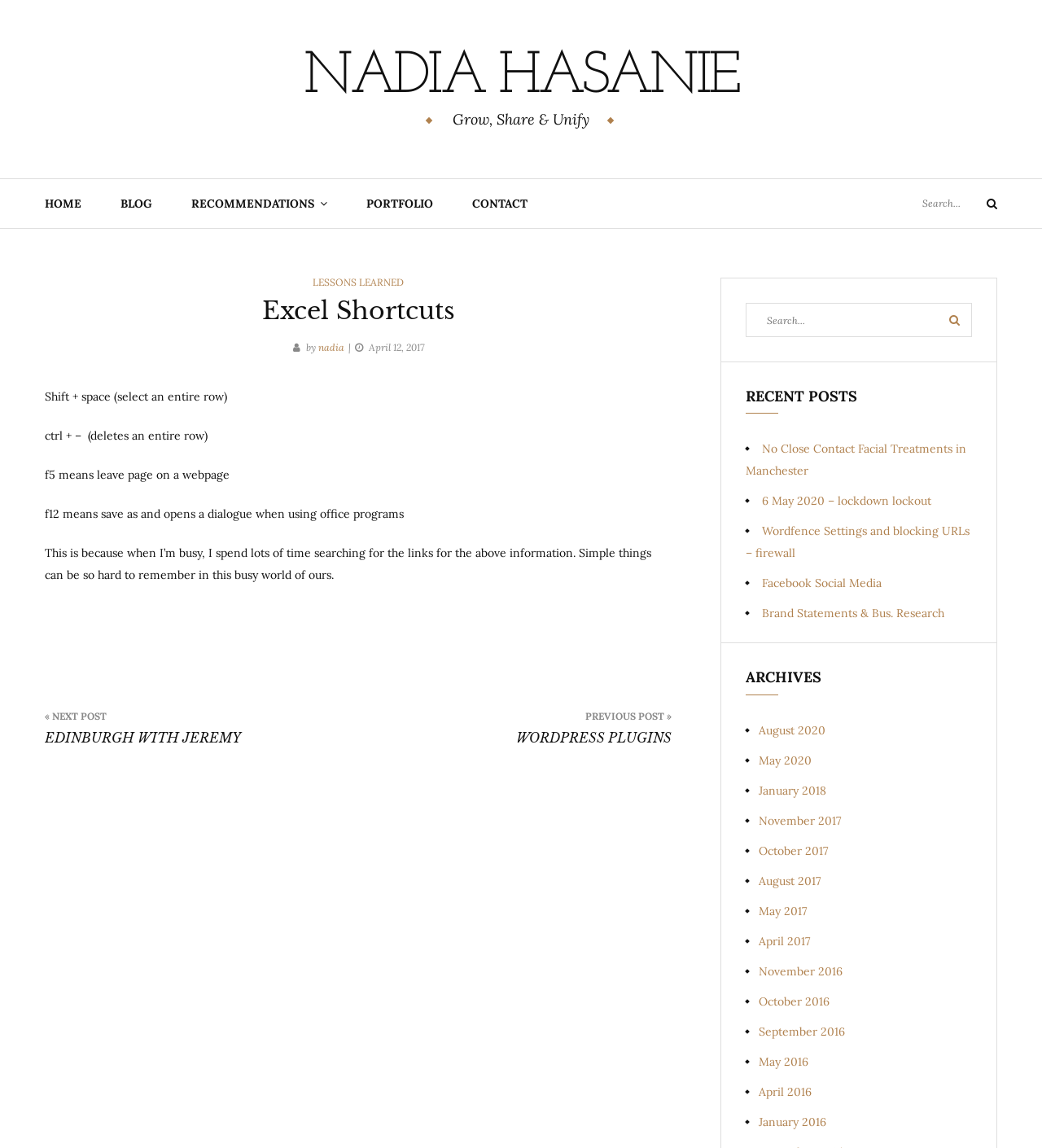What is the category of the post 'LESSONS LEARNED'?
Please respond to the question with a detailed and informative answer.

The category of the post 'LESSONS LEARNED' can be found by looking at the text 'CATEGORIES' which is located above the link 'LESSONS LEARNED'.